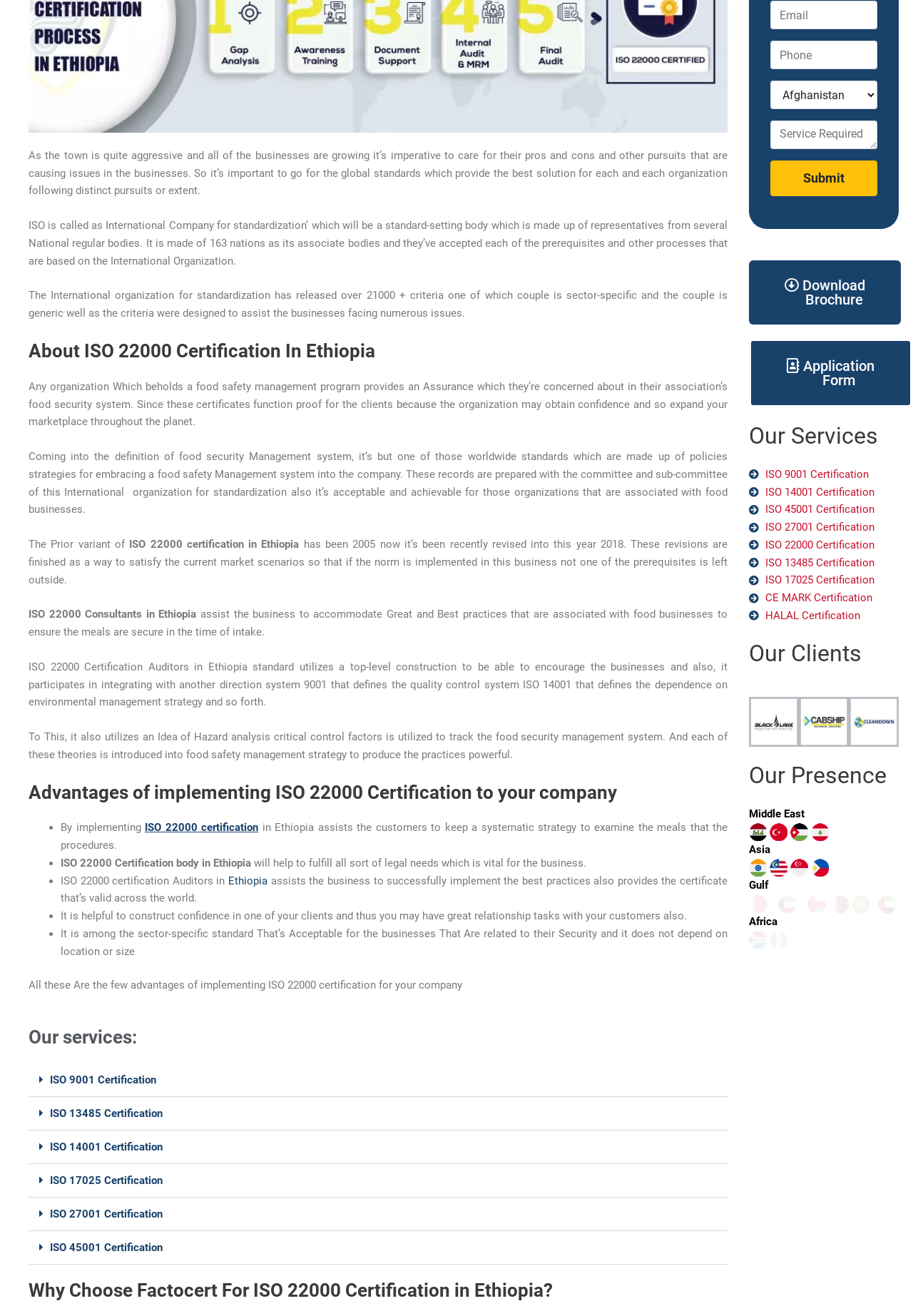Find the bounding box of the UI element described as: "parent_node: Email aria-describedby="email-notes" name="email"". The bounding box coordinates should be given as four float values between 0 and 1, i.e., [left, top, right, bottom].

None